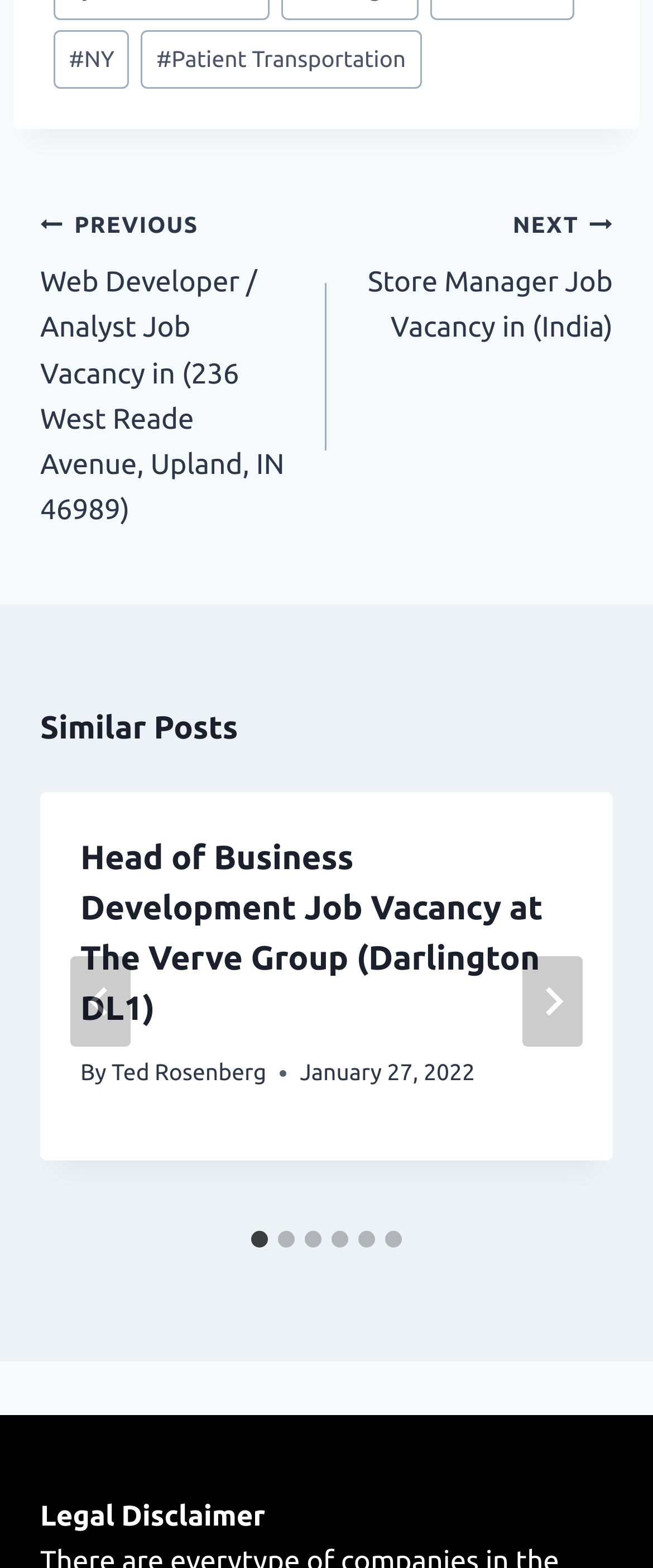Please answer the following question using a single word or phrase: 
What is the title of the first similar post?

Head of Business Development Job Vacancy